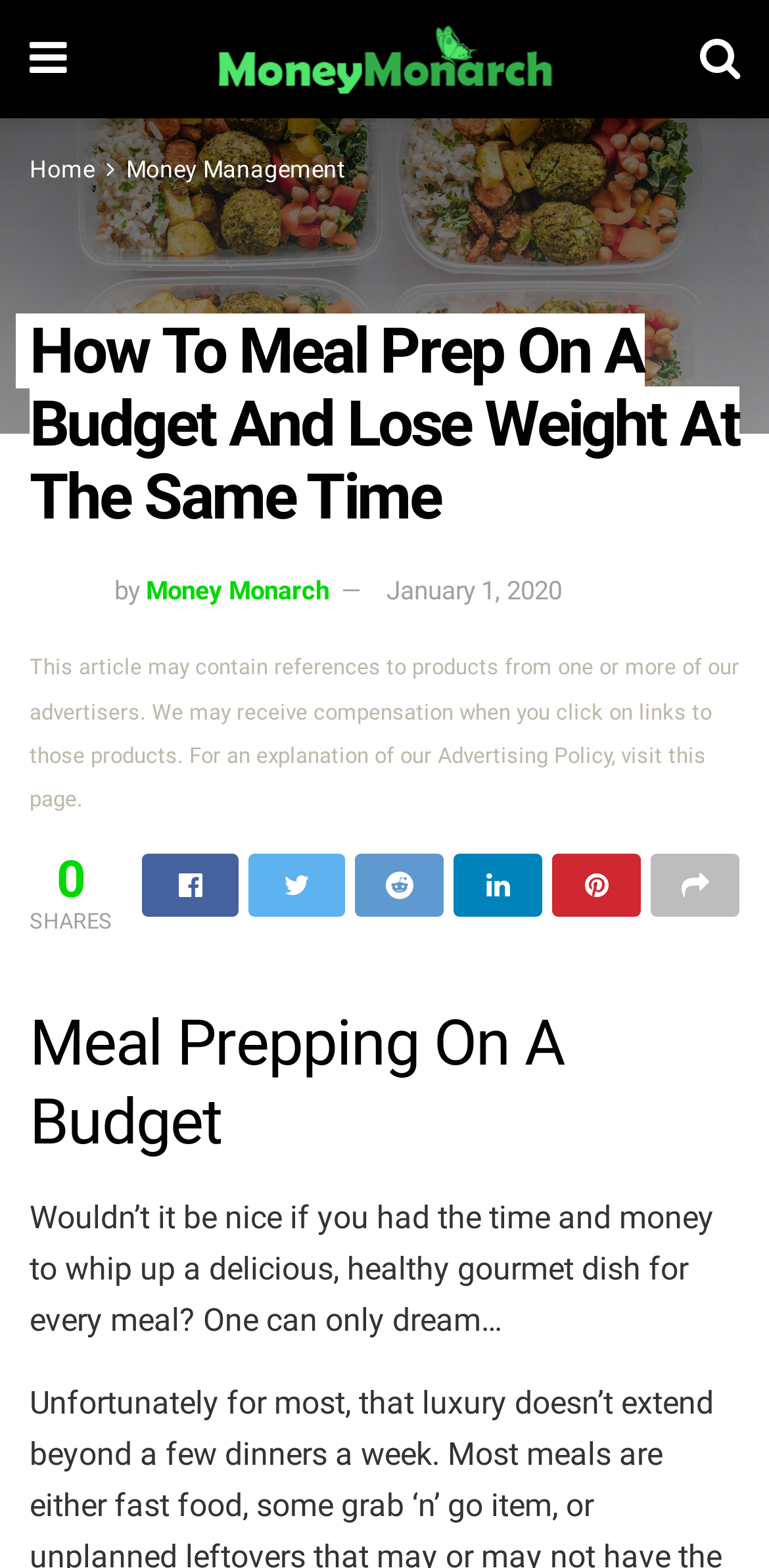Please predict the bounding box coordinates of the element's region where a click is necessary to complete the following instruction: "Click the Facebook share link". The coordinates should be represented by four float numbers between 0 and 1, i.e., [left, top, right, bottom].

[0.185, 0.544, 0.31, 0.584]